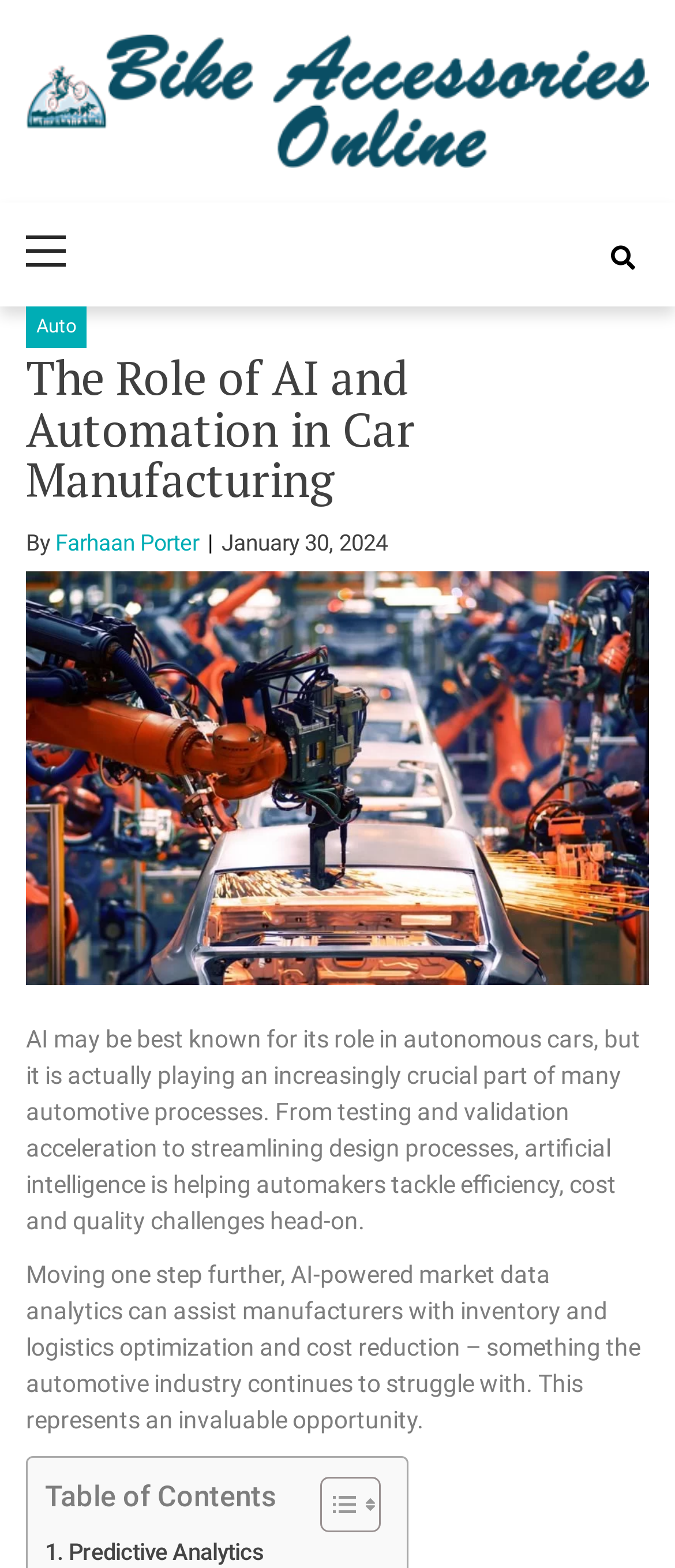Based on the element description, predict the bounding box coordinates (top-left x, top-left y, bottom-right x, bottom-right y) for the UI element in the screenshot: title="X"

None